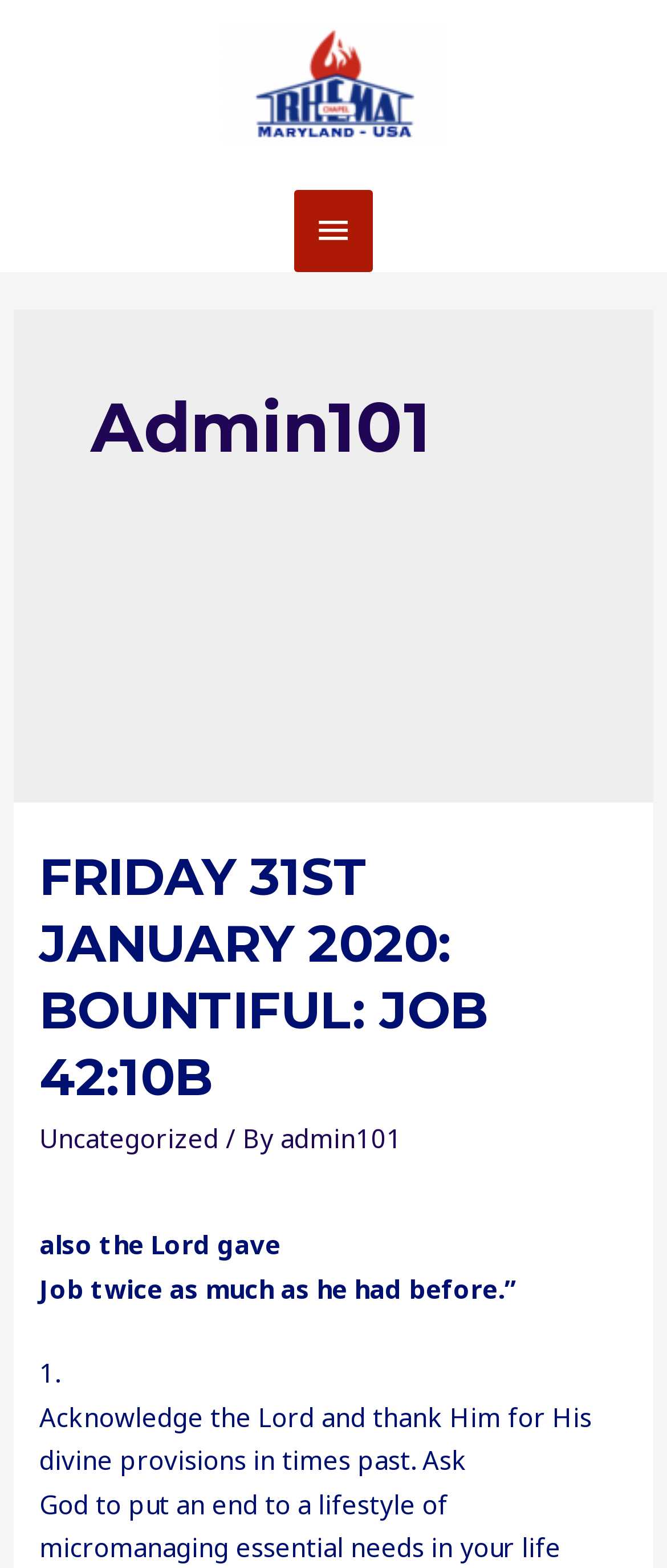Please find the bounding box for the UI component described as follows: "admin101".

[0.421, 0.714, 0.603, 0.736]